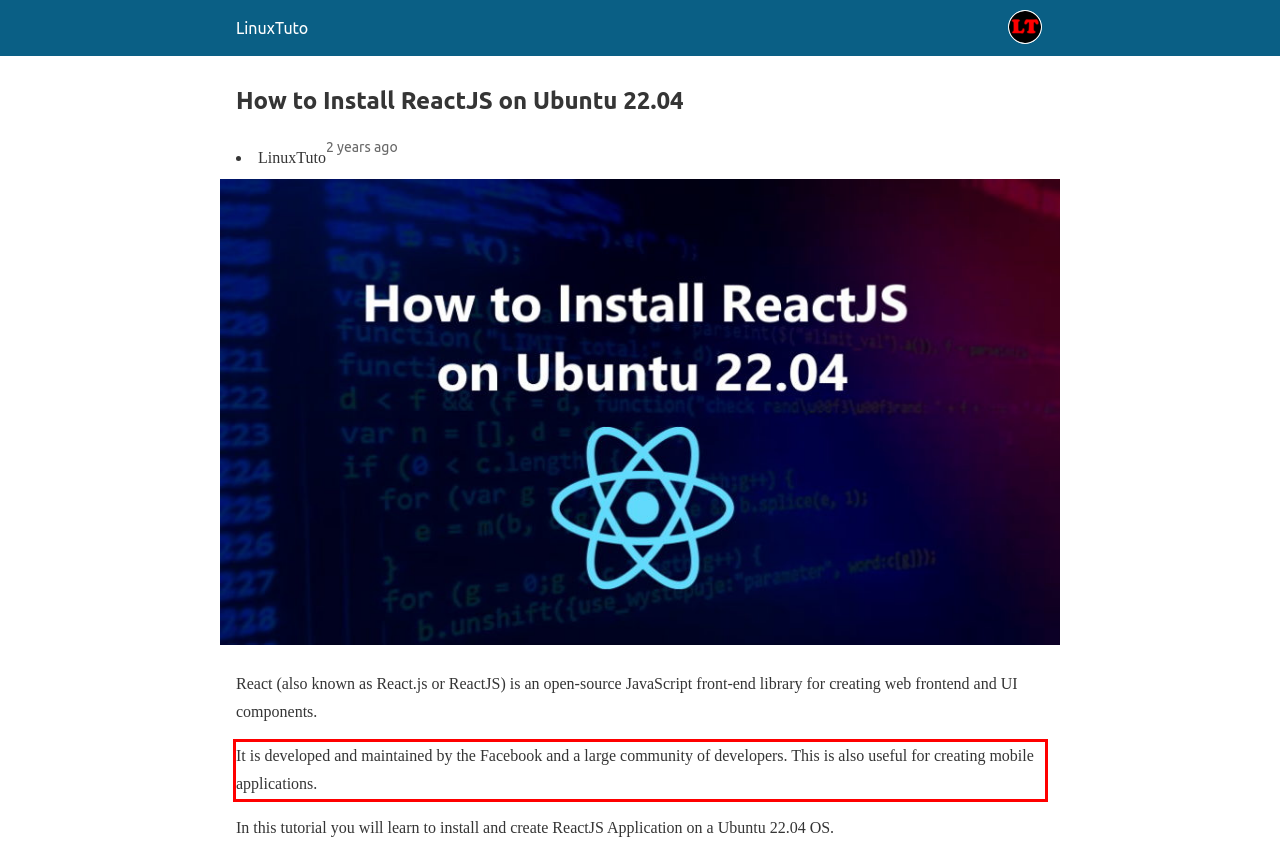Given a screenshot of a webpage, identify the red bounding box and perform OCR to recognize the text within that box.

It is developed and maintained by the Facebook and a large community of developers. This is also useful for creating mobile applications.